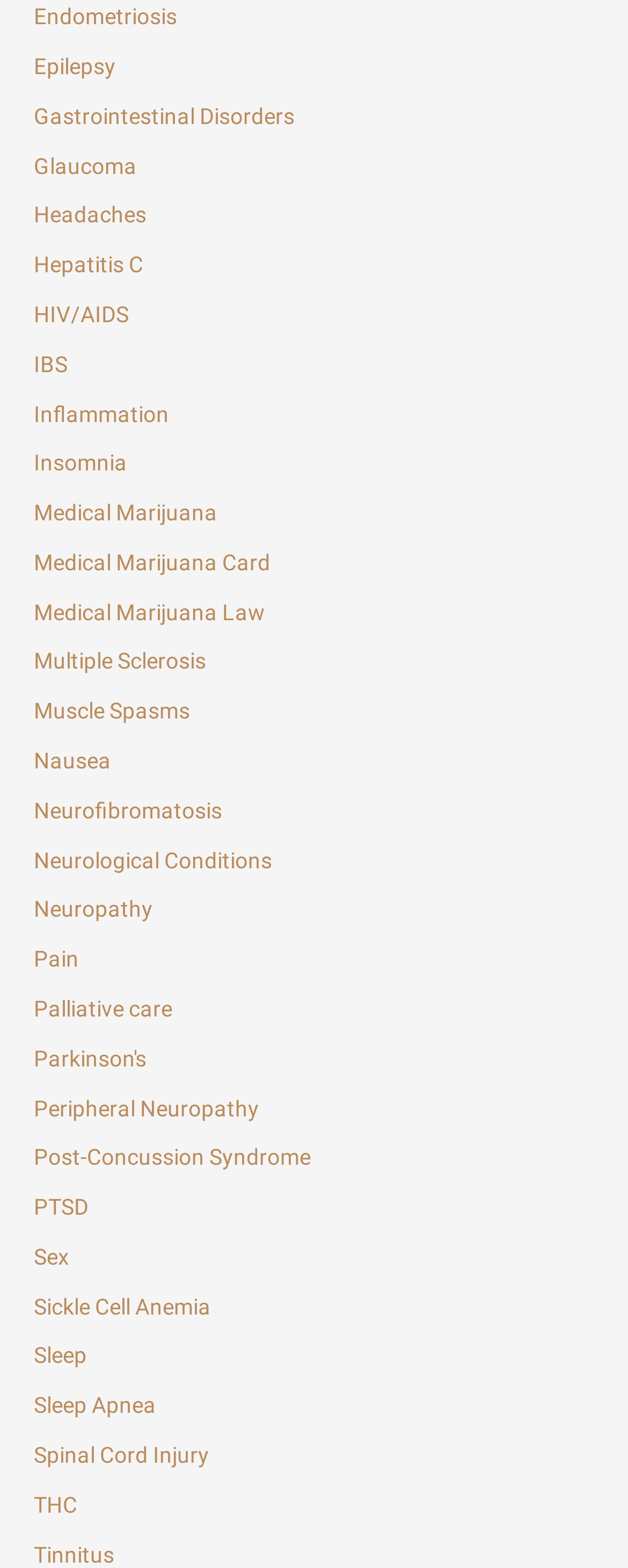Determine the bounding box coordinates of the clickable element necessary to fulfill the instruction: "Explore Sex Offender Registration Requirements in California". Provide the coordinates as four float numbers within the 0 to 1 range, i.e., [left, top, right, bottom].

None